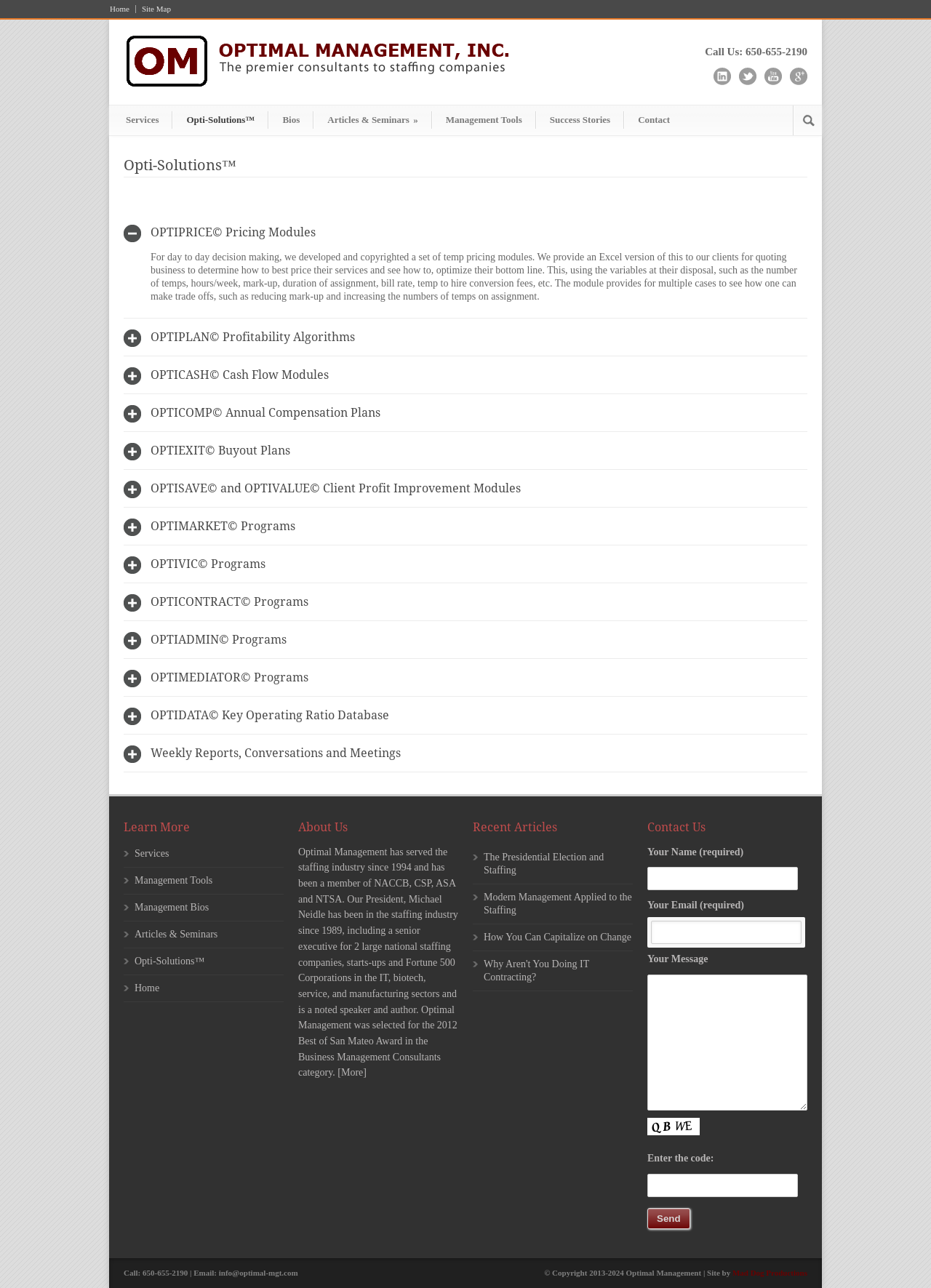Please specify the bounding box coordinates of the clickable region to carry out the following instruction: "Call the phone number". The coordinates should be four float numbers between 0 and 1, in the format [left, top, right, bottom].

[0.757, 0.036, 0.867, 0.045]